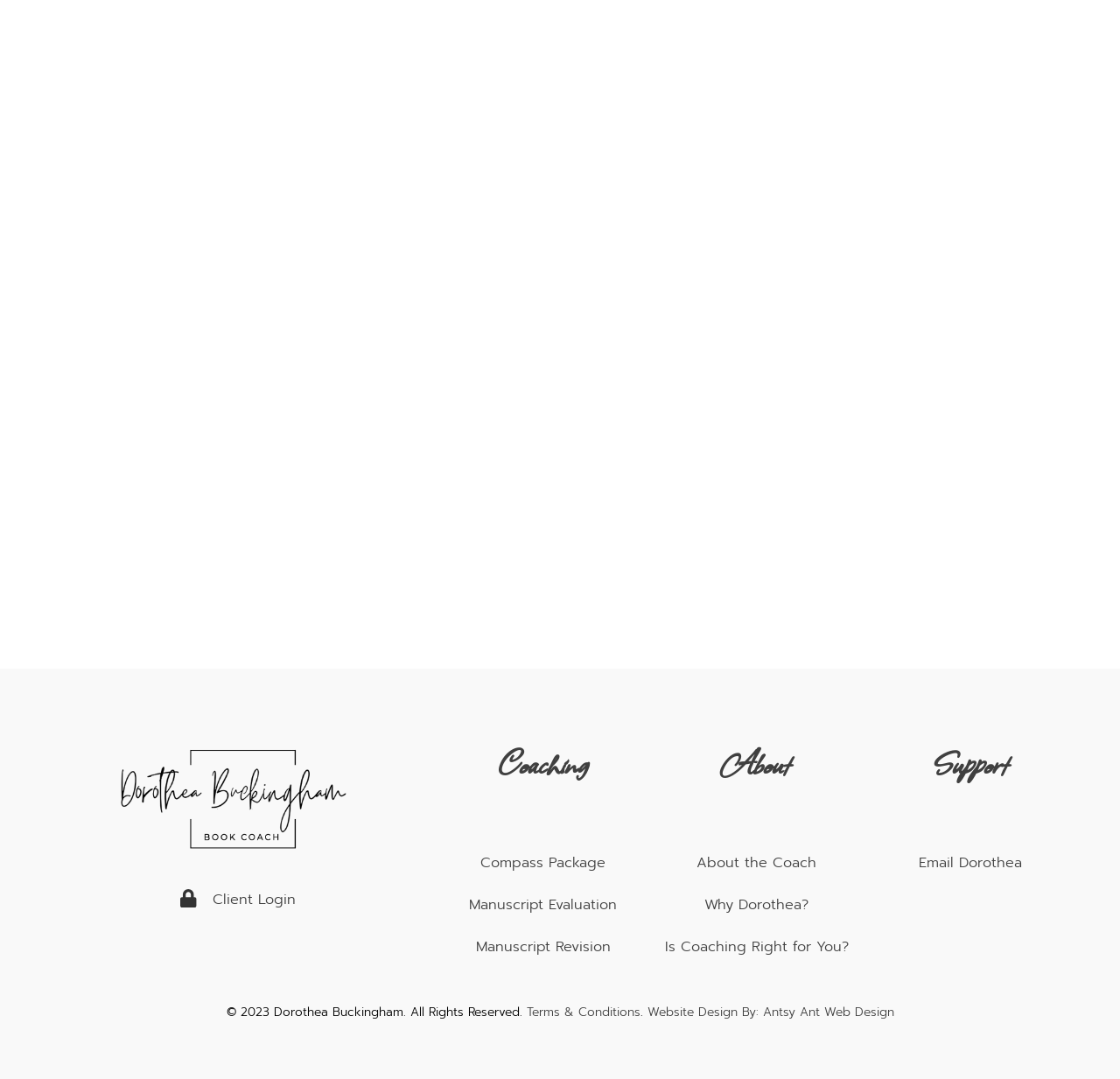Locate the bounding box coordinates of the region to be clicked to comply with the following instruction: "Check out Website Design By:". The coordinates must be four float numbers between 0 and 1, in the form [left, top, right, bottom].

[0.578, 0.929, 0.677, 0.946]